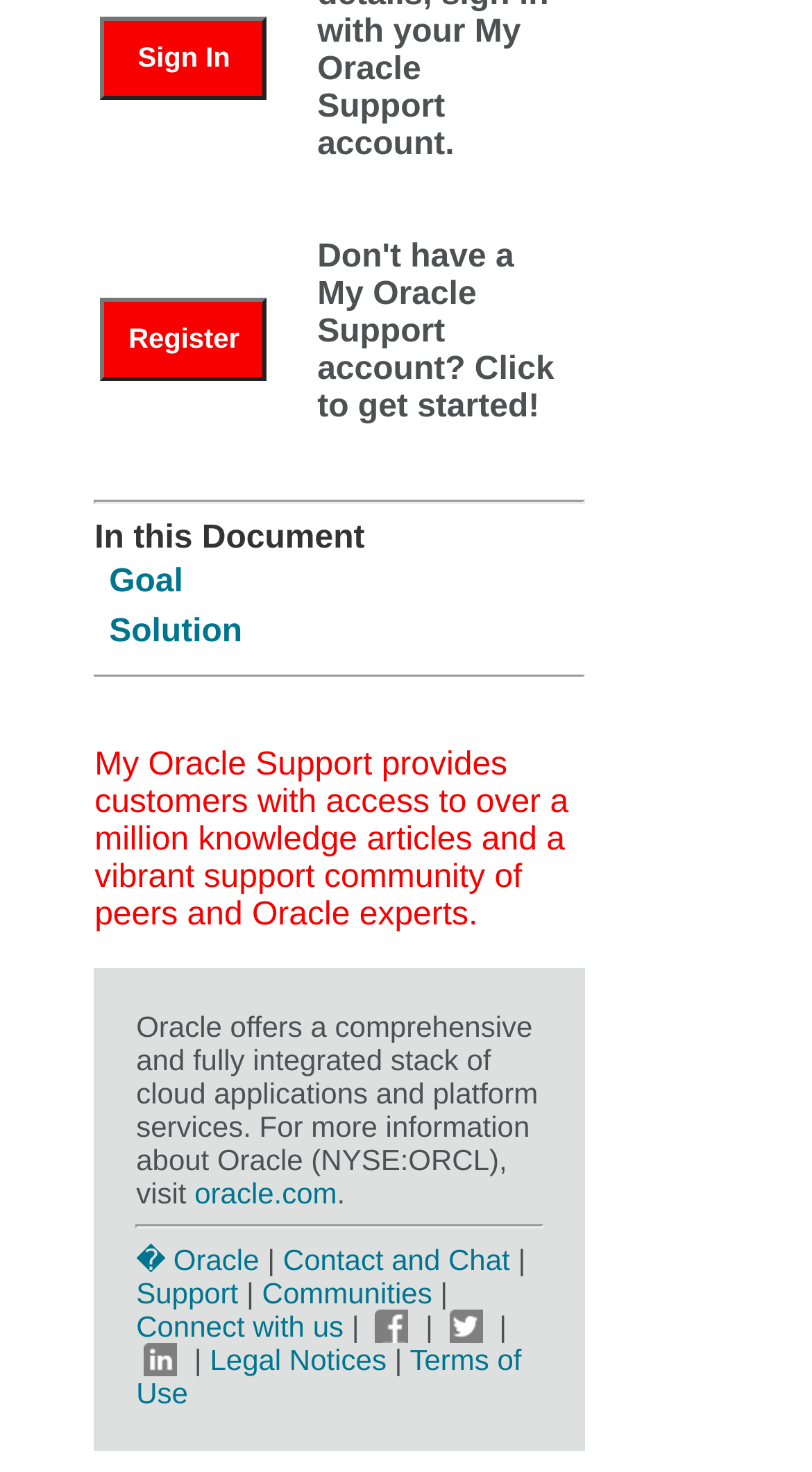What is the orientation of the separator element with ID 27?
Using the information from the image, give a concise answer in one word or a short phrase.

Horizontal